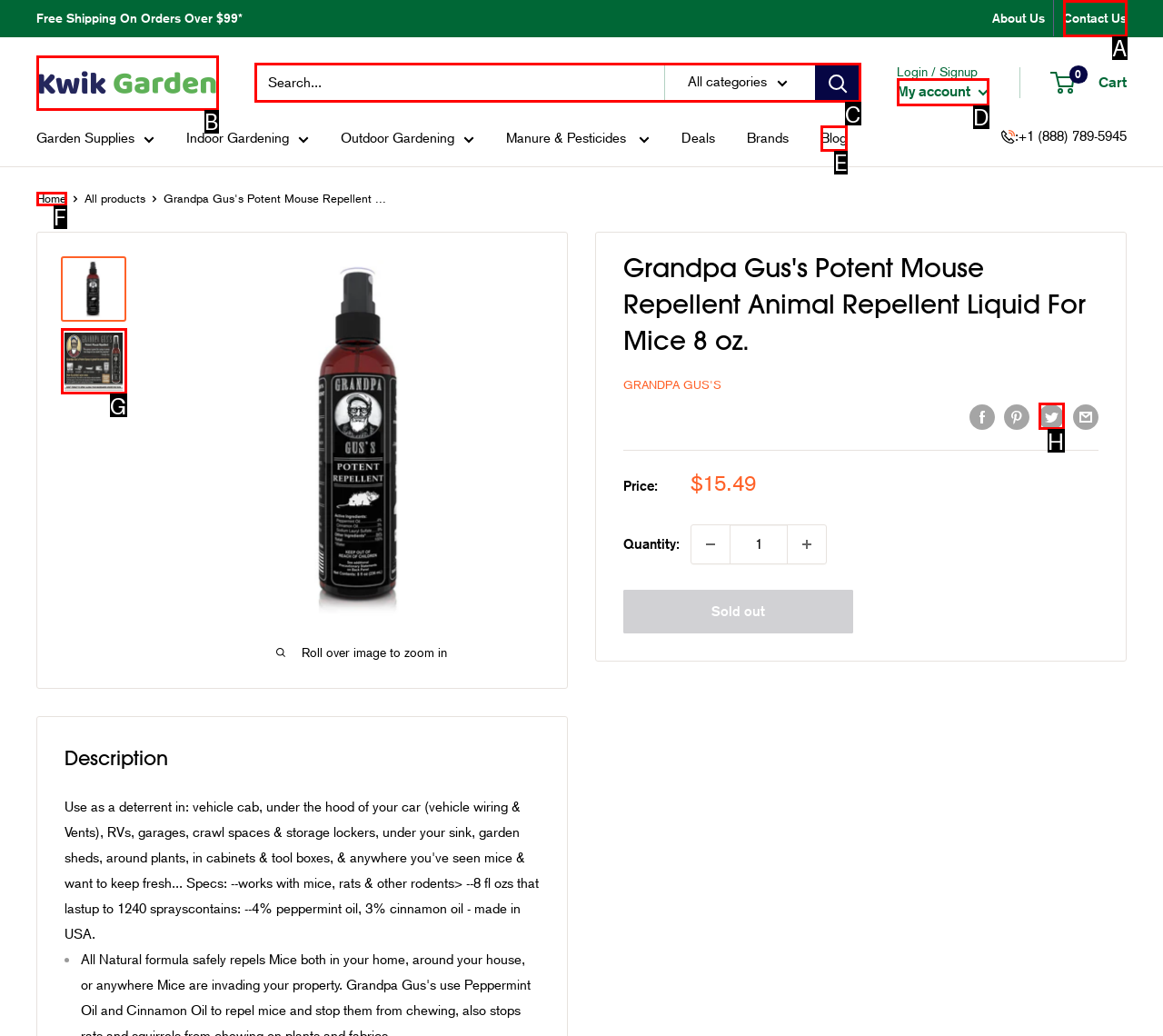Select the appropriate bounding box to fulfill the task: Search for products Respond with the corresponding letter from the choices provided.

C